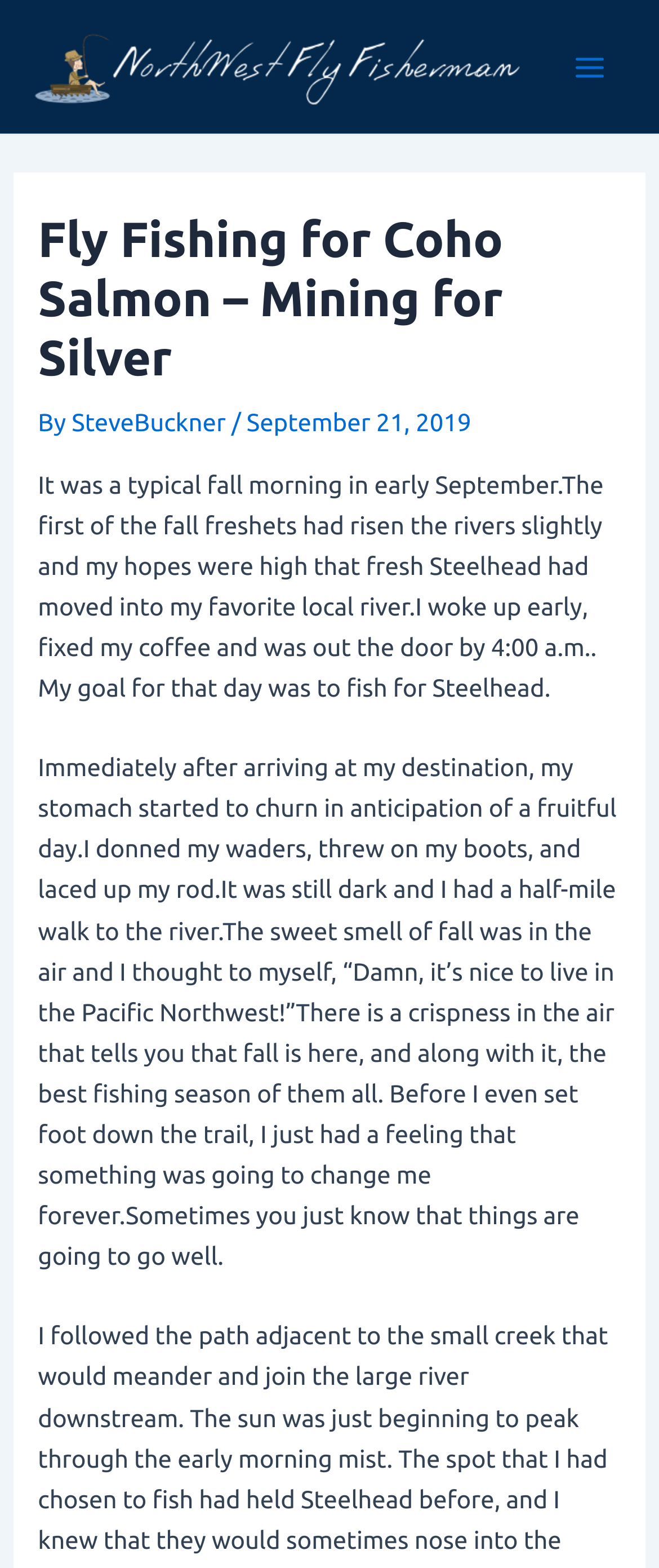What time did the author wake up?
Deliver a detailed and extensive answer to the question.

I found the time the author woke up by reading the text, which says 'I woke up early, fixed my coffee and was out the door by 4:00 a.m..'.